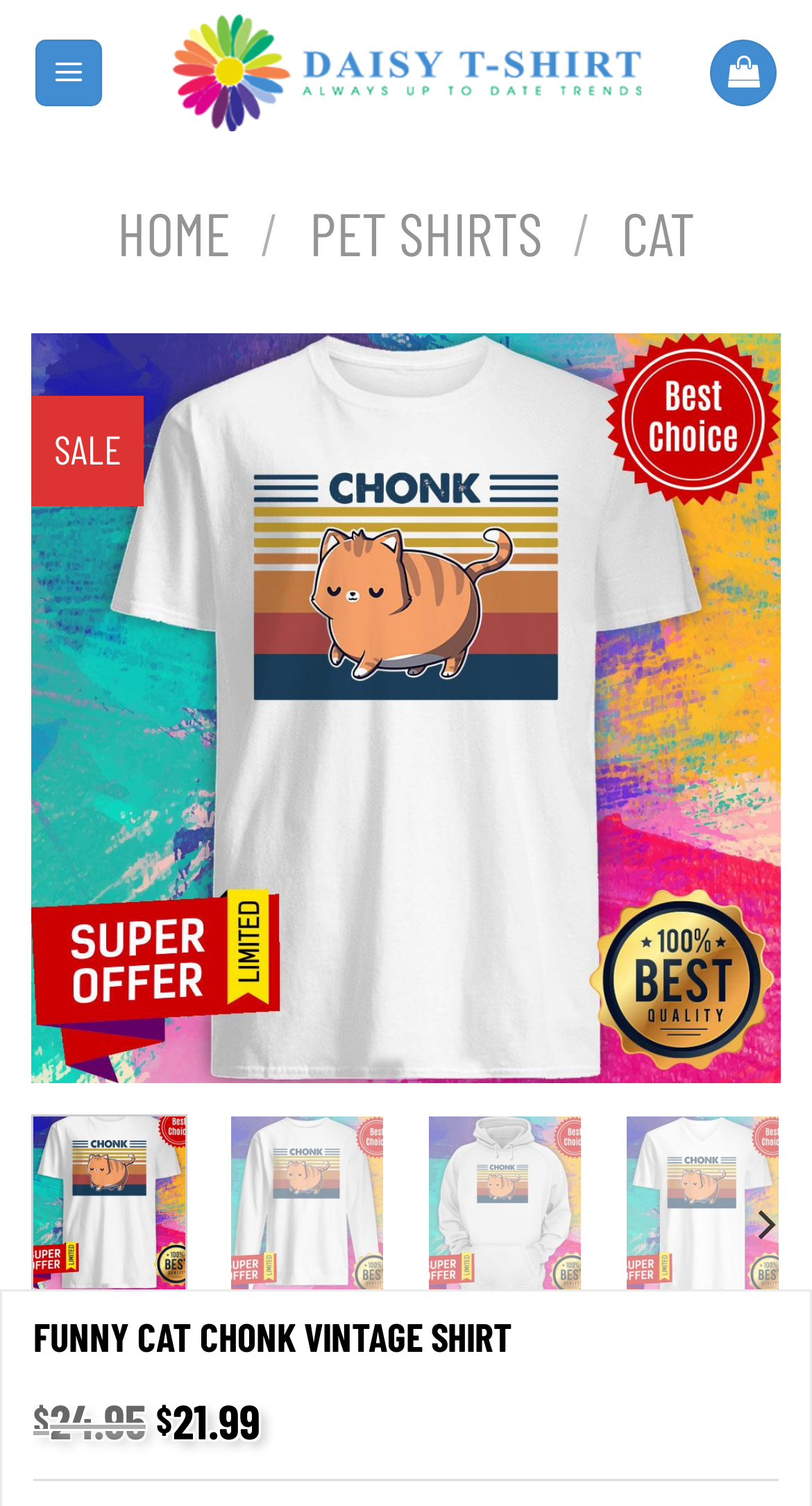Can you find the bounding box coordinates of the area I should click to execute the following instruction: "Click on the 'Funny Cat Chonk Vintage Shirt' image"?

[0.038, 0.221, 0.962, 0.719]